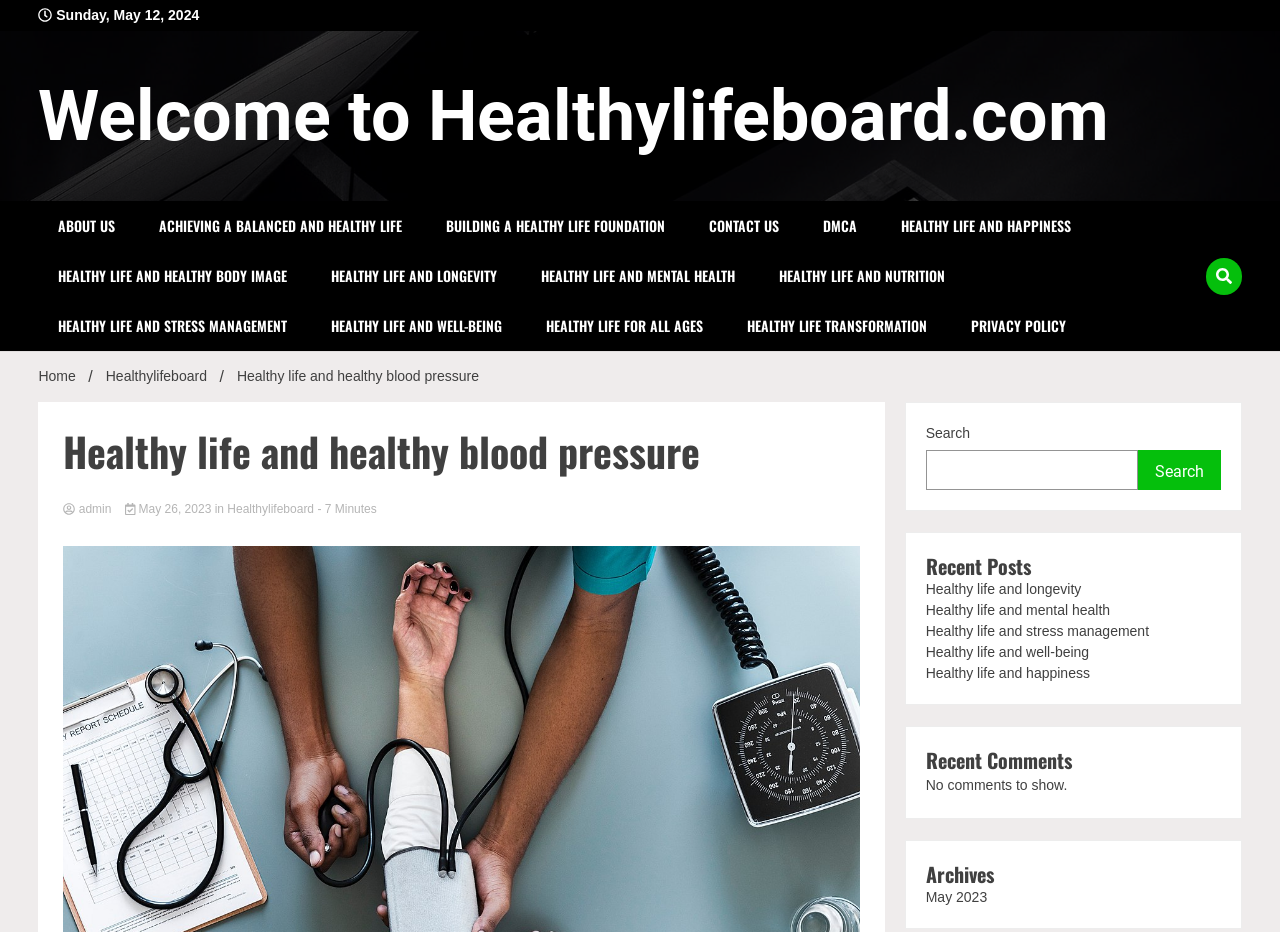Determine the bounding box coordinates of the element that should be clicked to execute the following command: "Click the ABOUT US link".

[0.03, 0.216, 0.106, 0.269]